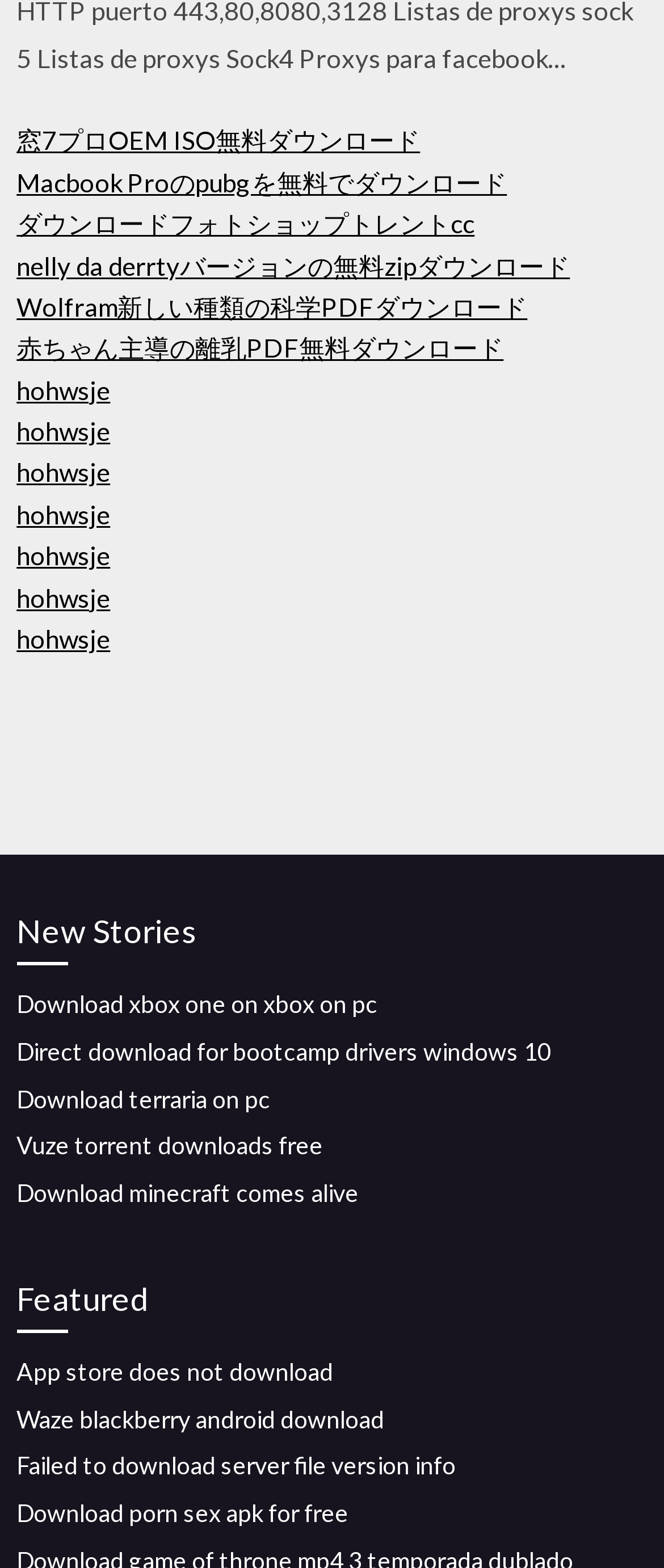Can you find the bounding box coordinates for the element that needs to be clicked to execute this instruction: "Download Wolfram new science PDF"? The coordinates should be given as four float numbers between 0 and 1, i.e., [left, top, right, bottom].

[0.025, 0.186, 0.794, 0.205]